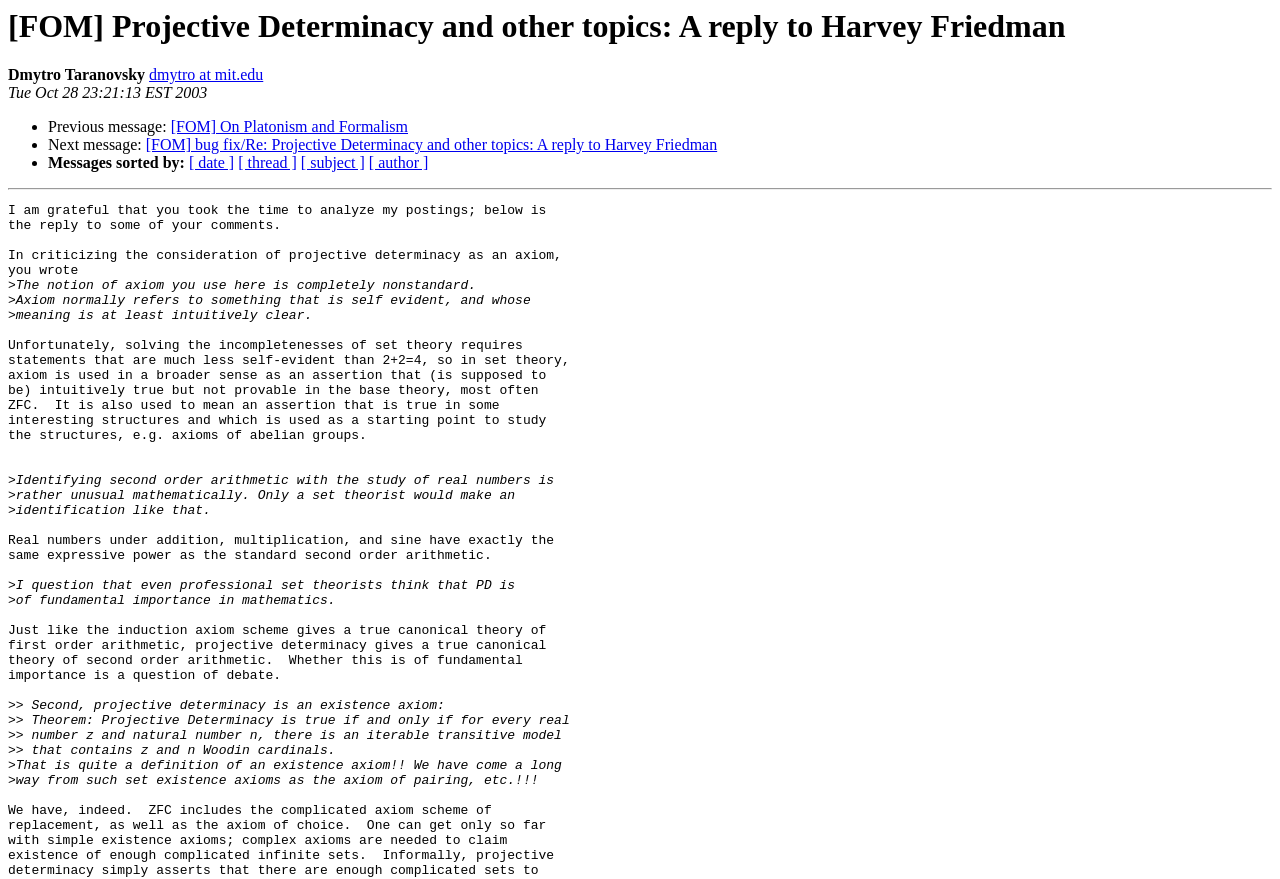What is the relation between real numbers and second order arithmetic?
Provide a concise answer using a single word or phrase based on the image.

they have the same expressive power